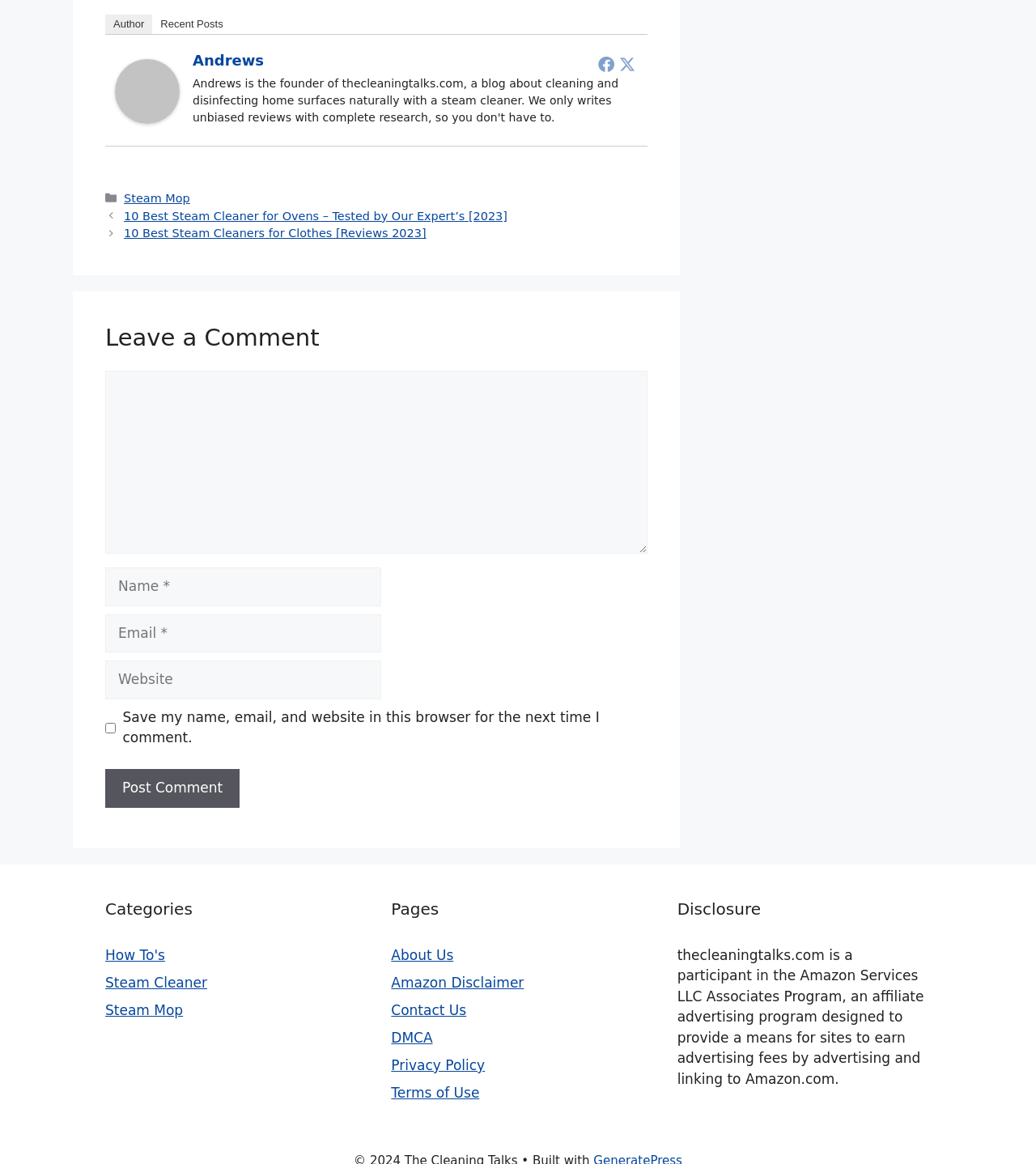Using the description: "Andrews", identify the bounding box of the corresponding UI element in the screenshot.

[0.186, 0.044, 0.255, 0.059]